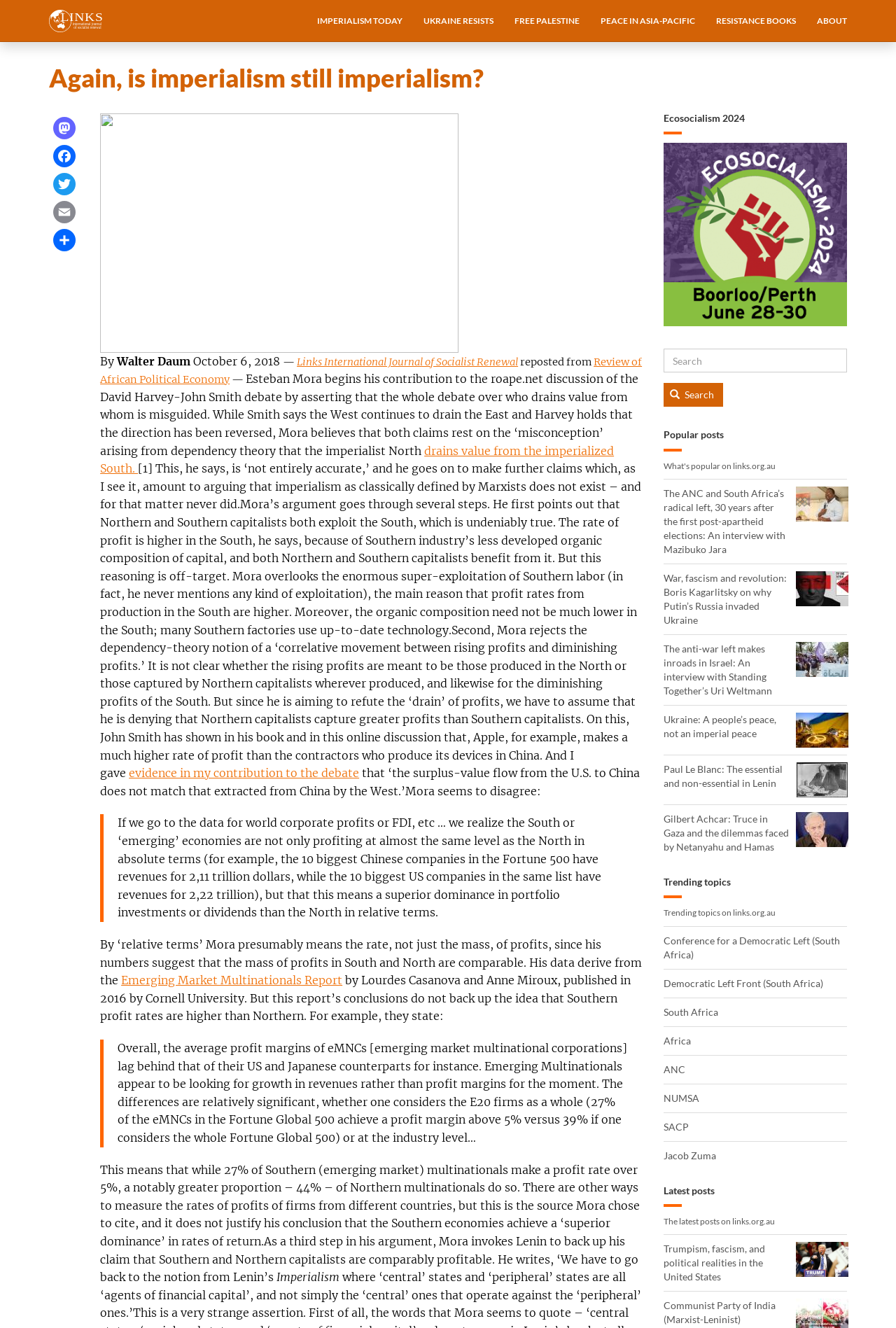Identify and provide the text of the main header on the webpage.

Again, is imperialism still imperialism?